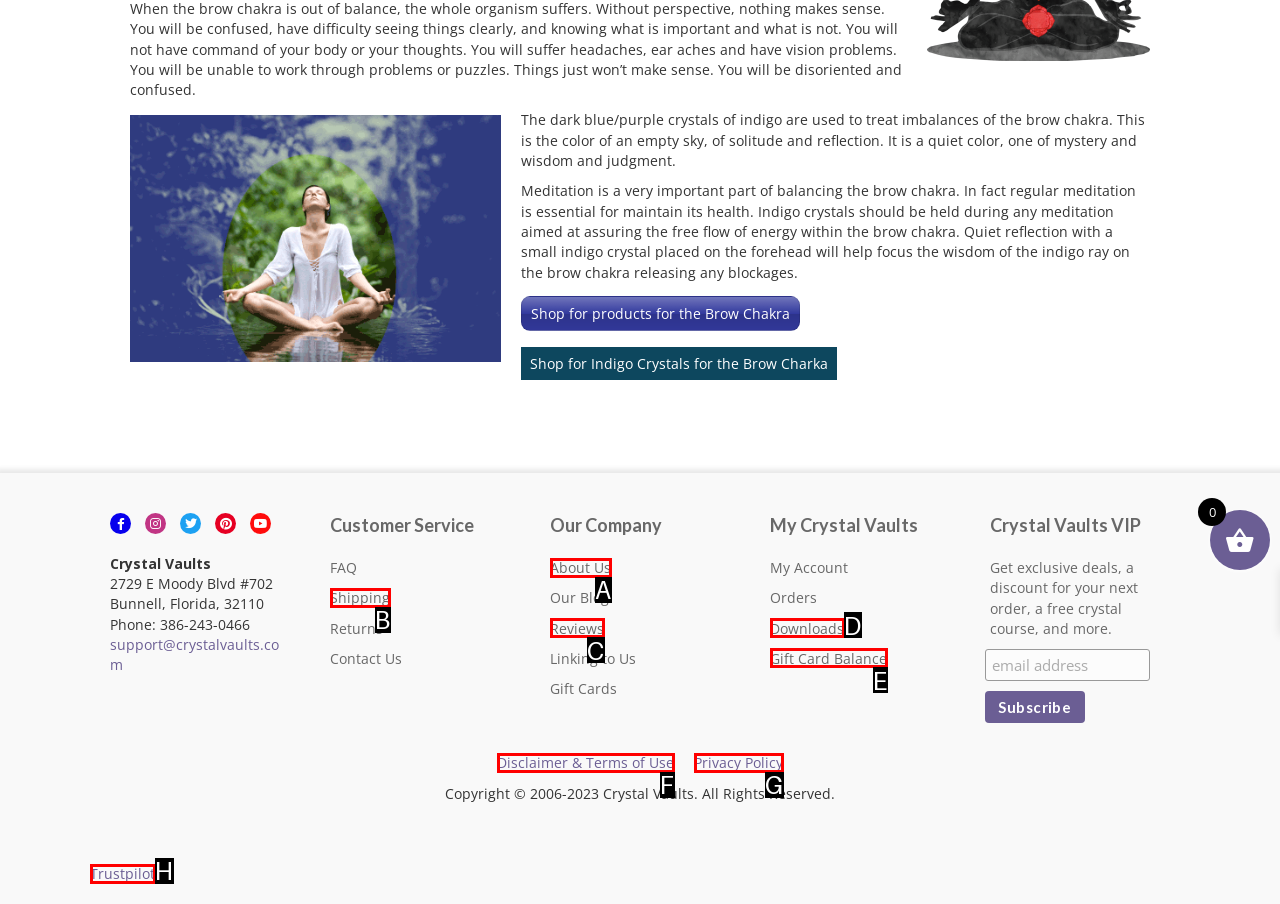Given the description: Disclaimer & Terms of Use, determine the corresponding lettered UI element.
Answer with the letter of the selected option.

F